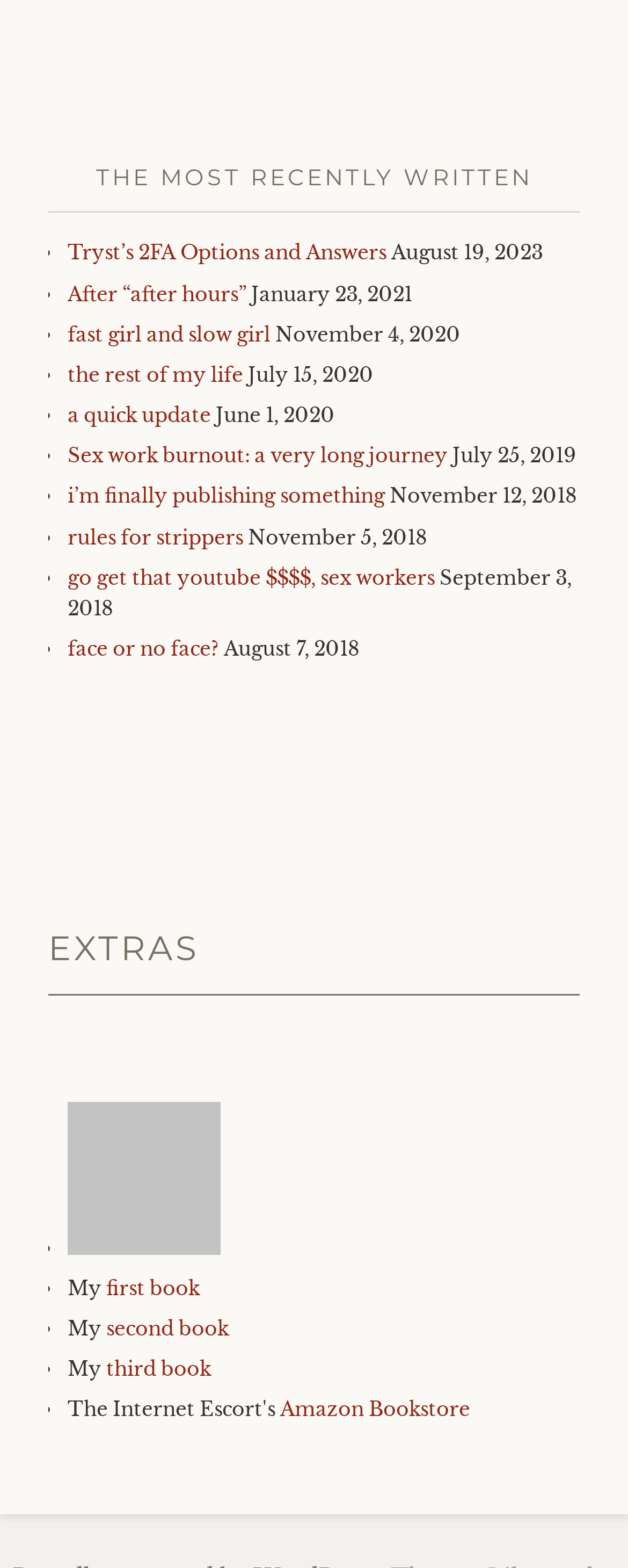Locate the bounding box coordinates of the area you need to click to fulfill this instruction: 'go to 'Code Like a Girl''. The coordinates must be in the form of four float numbers ranging from 0 to 1: [left, top, right, bottom].

[0.108, 0.788, 0.351, 0.803]